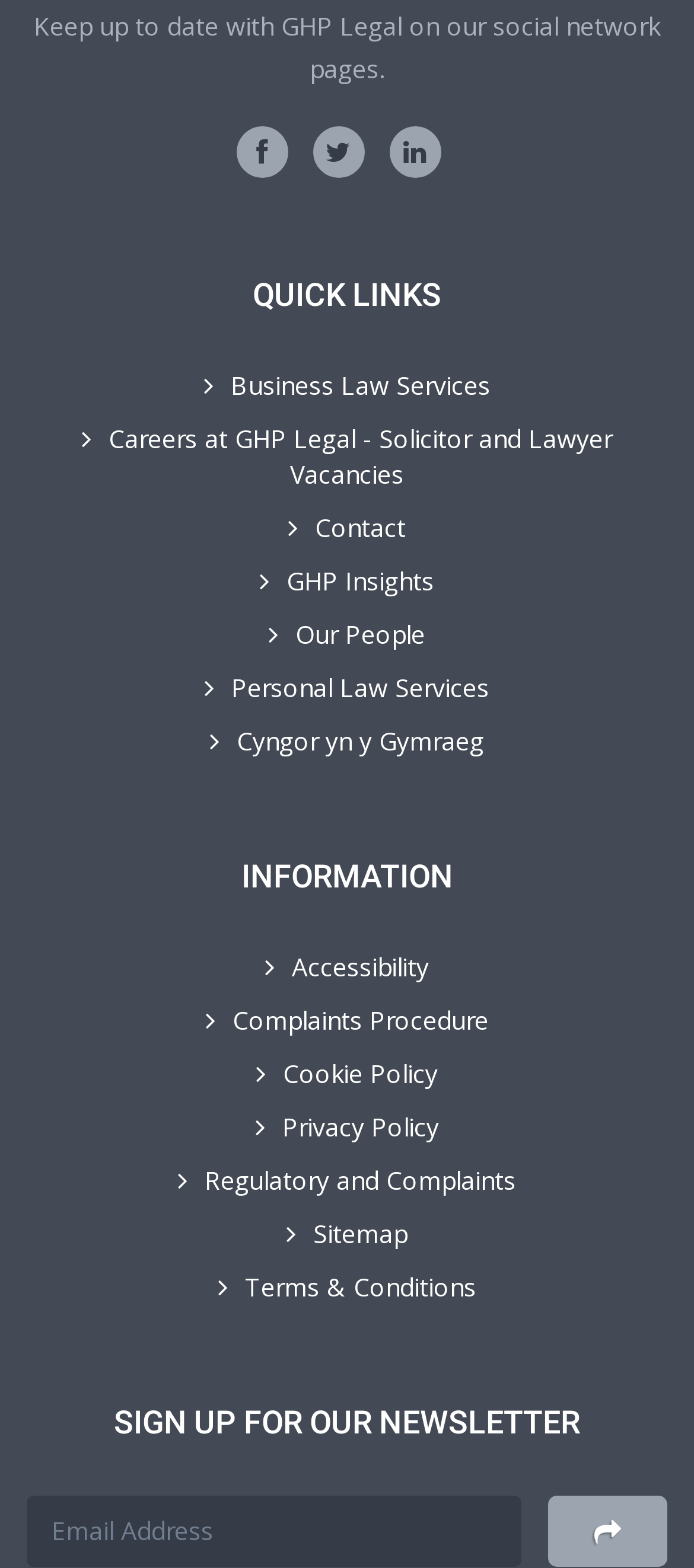What is the purpose of the newsletter signup?
Please answer using one word or phrase, based on the screenshot.

To receive updates